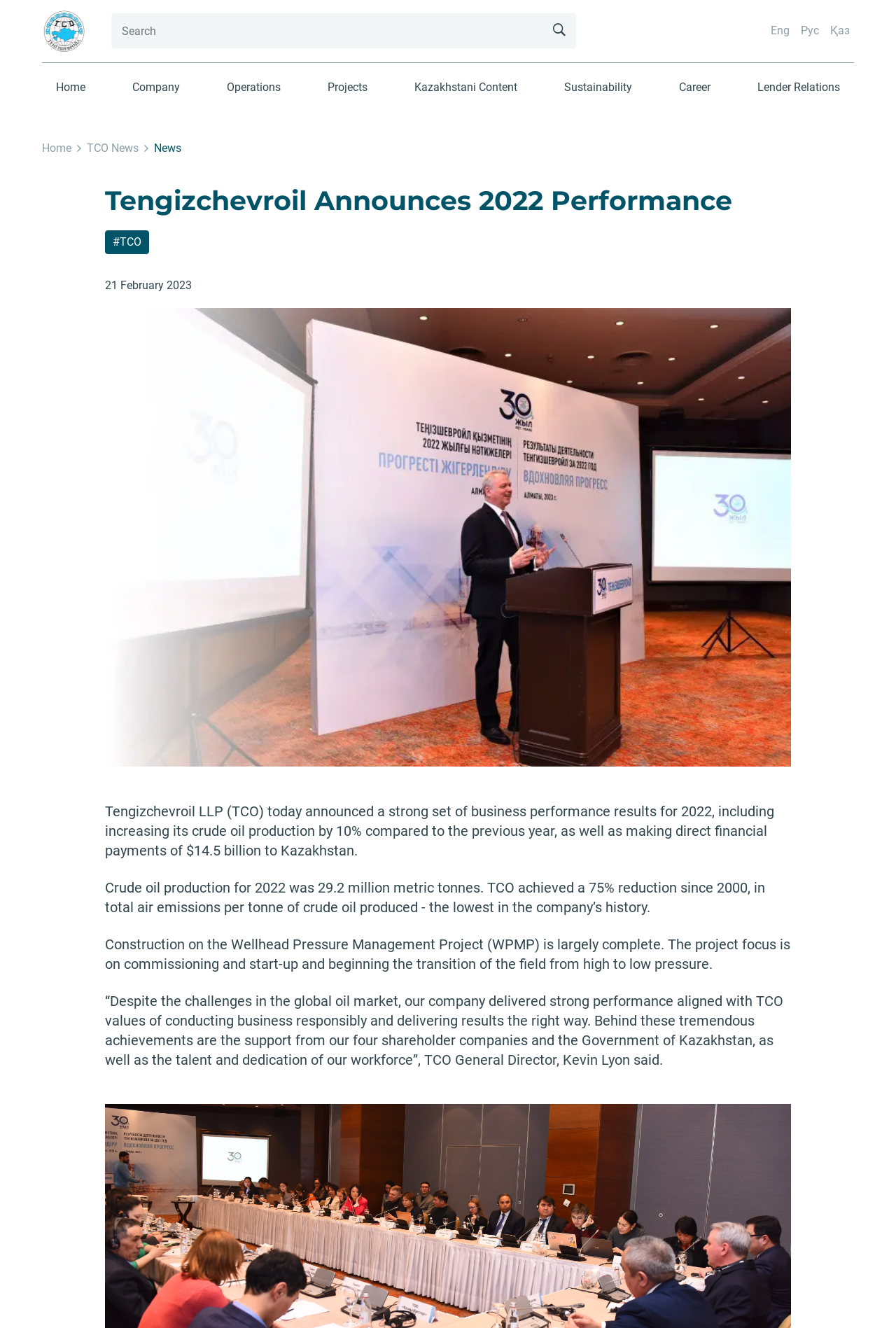Please find the bounding box for the UI component described as follows: "Coding Open Ends".

None